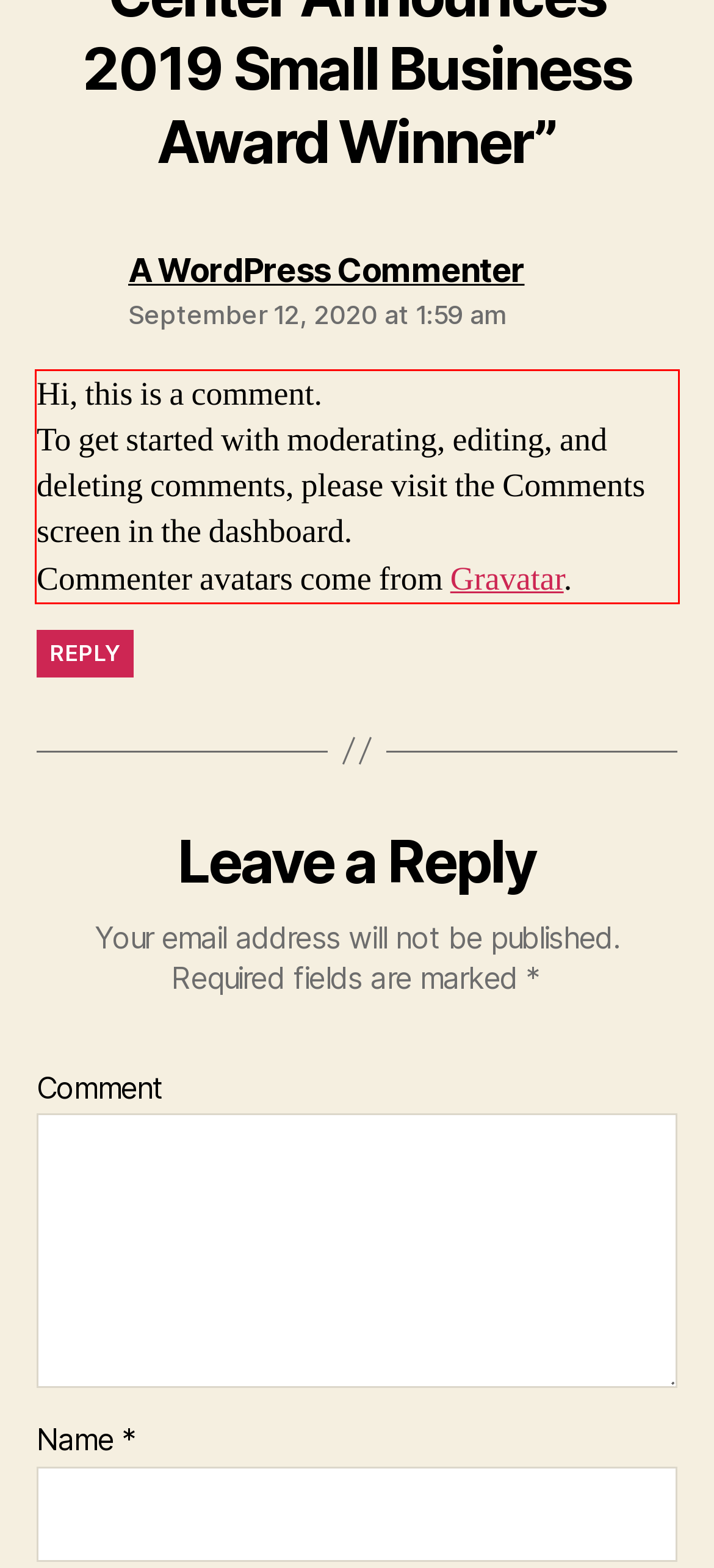Given a screenshot of a webpage, identify the red bounding box and perform OCR to recognize the text within that box.

Hi, this is a comment. To get started with moderating, editing, and deleting comments, please visit the Comments screen in the dashboard. Commenter avatars come from Gravatar.